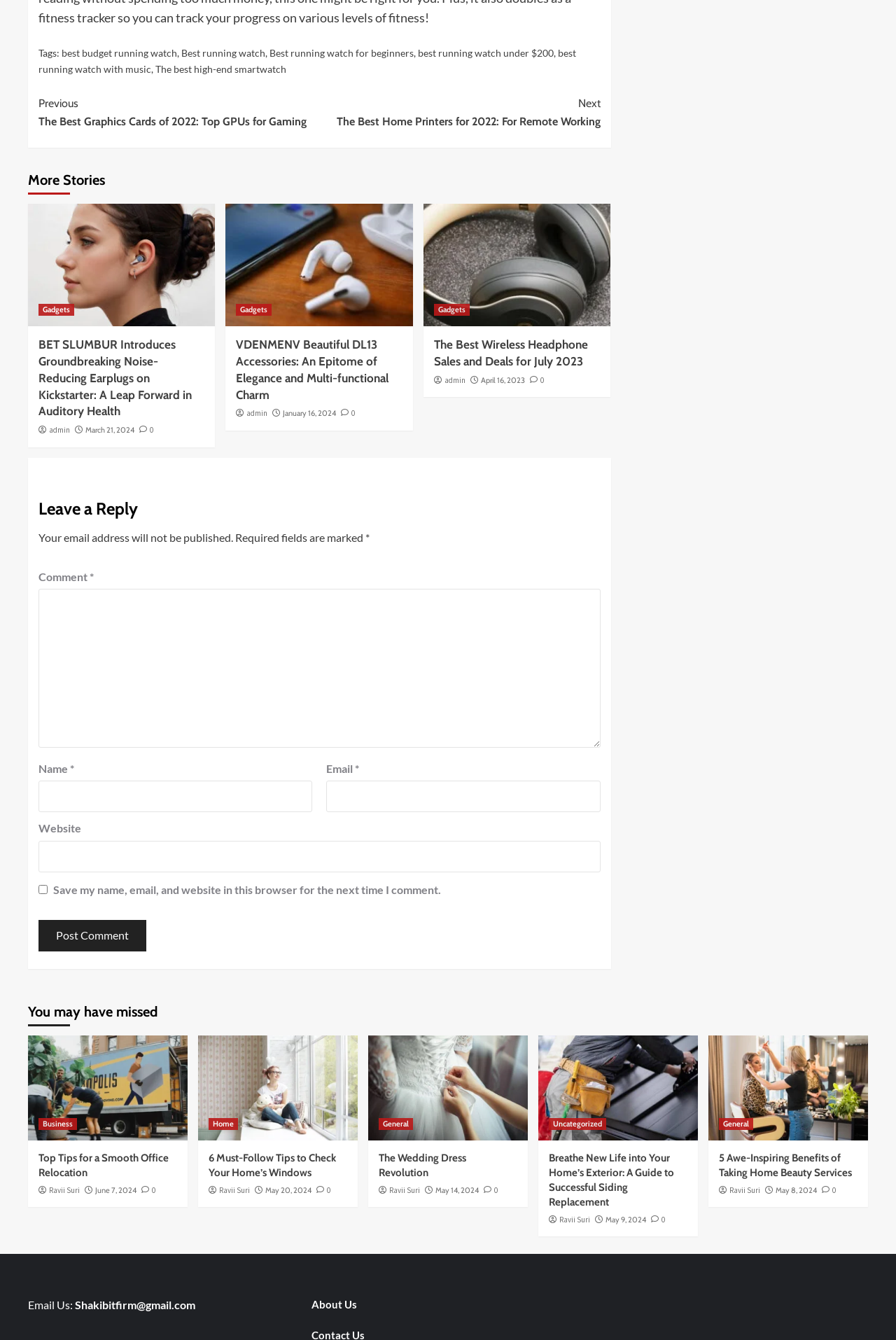Provide the bounding box coordinates for the area that should be clicked to complete the instruction: "Click on the 'Top Tips for a Smooth Office Relocation' link".

[0.043, 0.859, 0.198, 0.881]